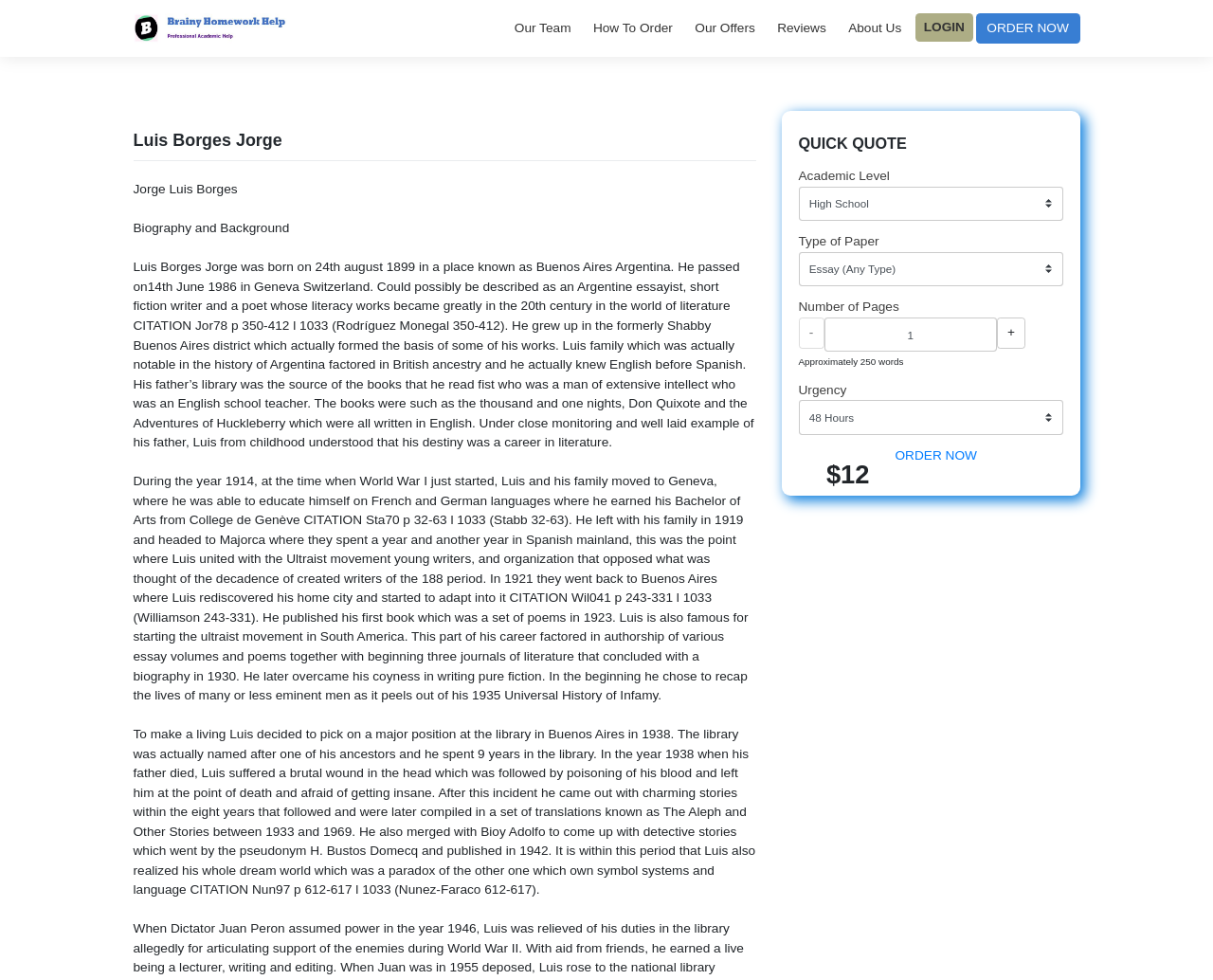Identify the bounding box coordinates of the specific part of the webpage to click to complete this instruction: "Click the 'ORDER NOW' button".

[0.894, 0.016, 0.989, 0.049]